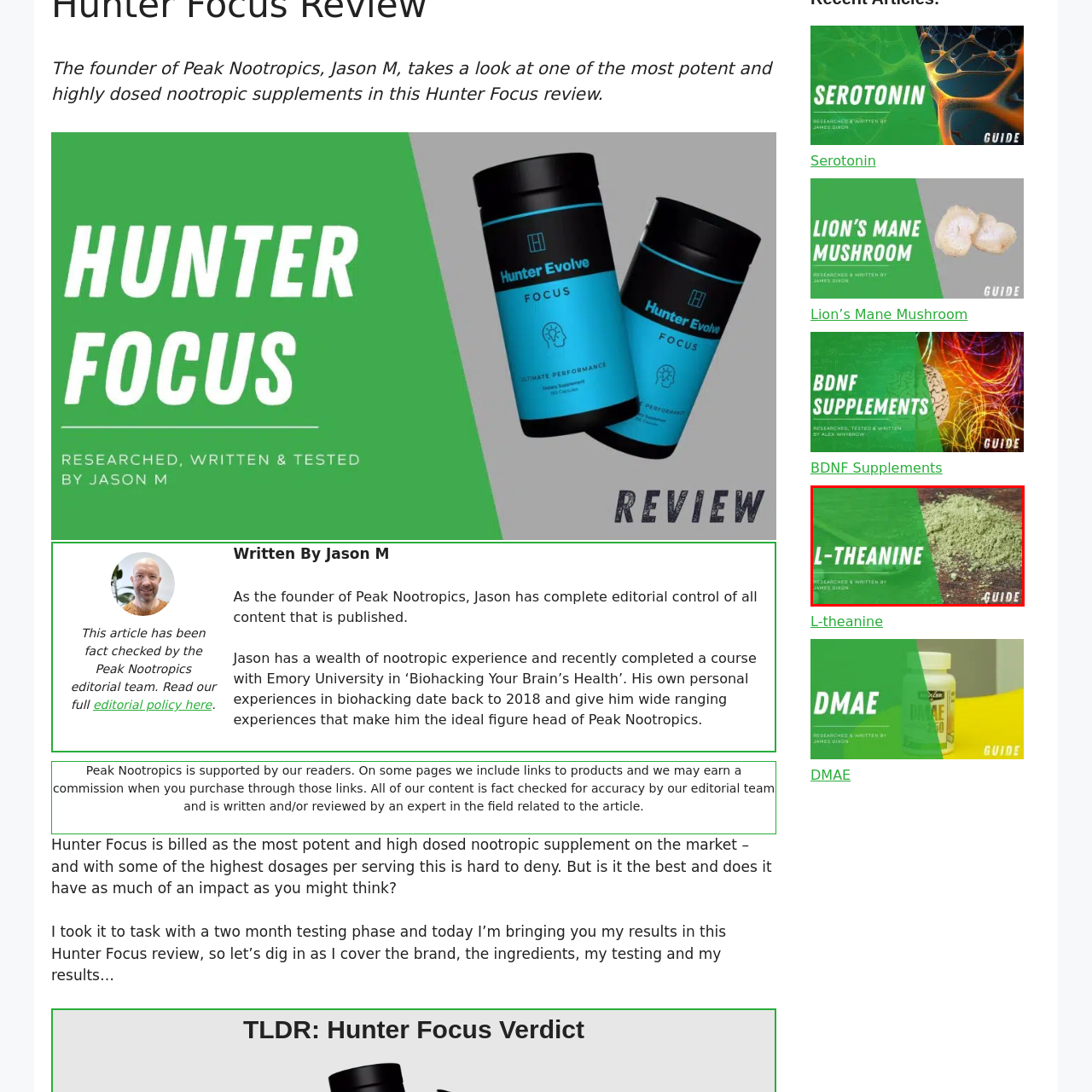Who is the author of the content?
Examine the area marked by the red bounding box and respond with a one-word or short phrase answer.

James Dixon